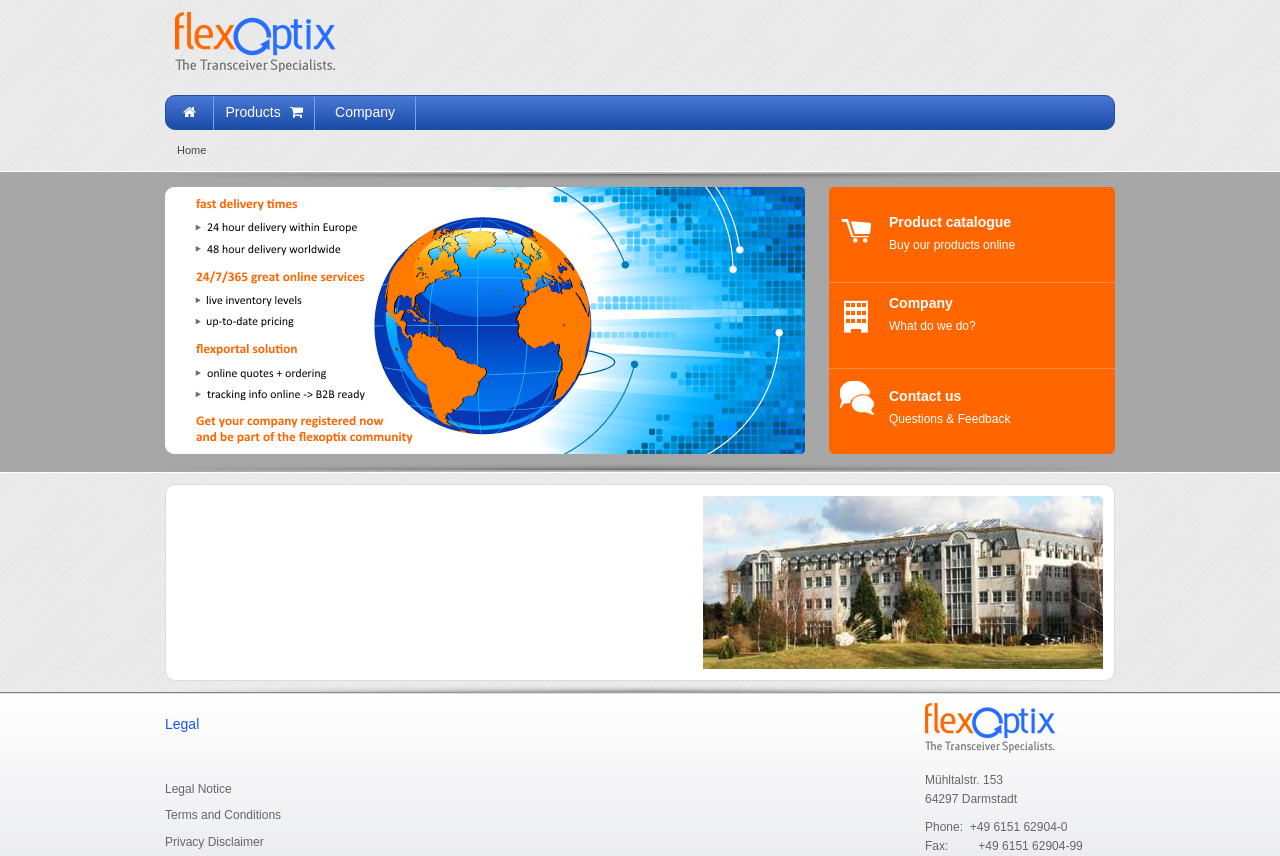What is the company name?
From the details in the image, provide a complete and detailed answer to the question.

The company name can be found in the top-left corner of the webpage, where it is written as 'FLEXOPTIX - The Transceiver Specialists'.